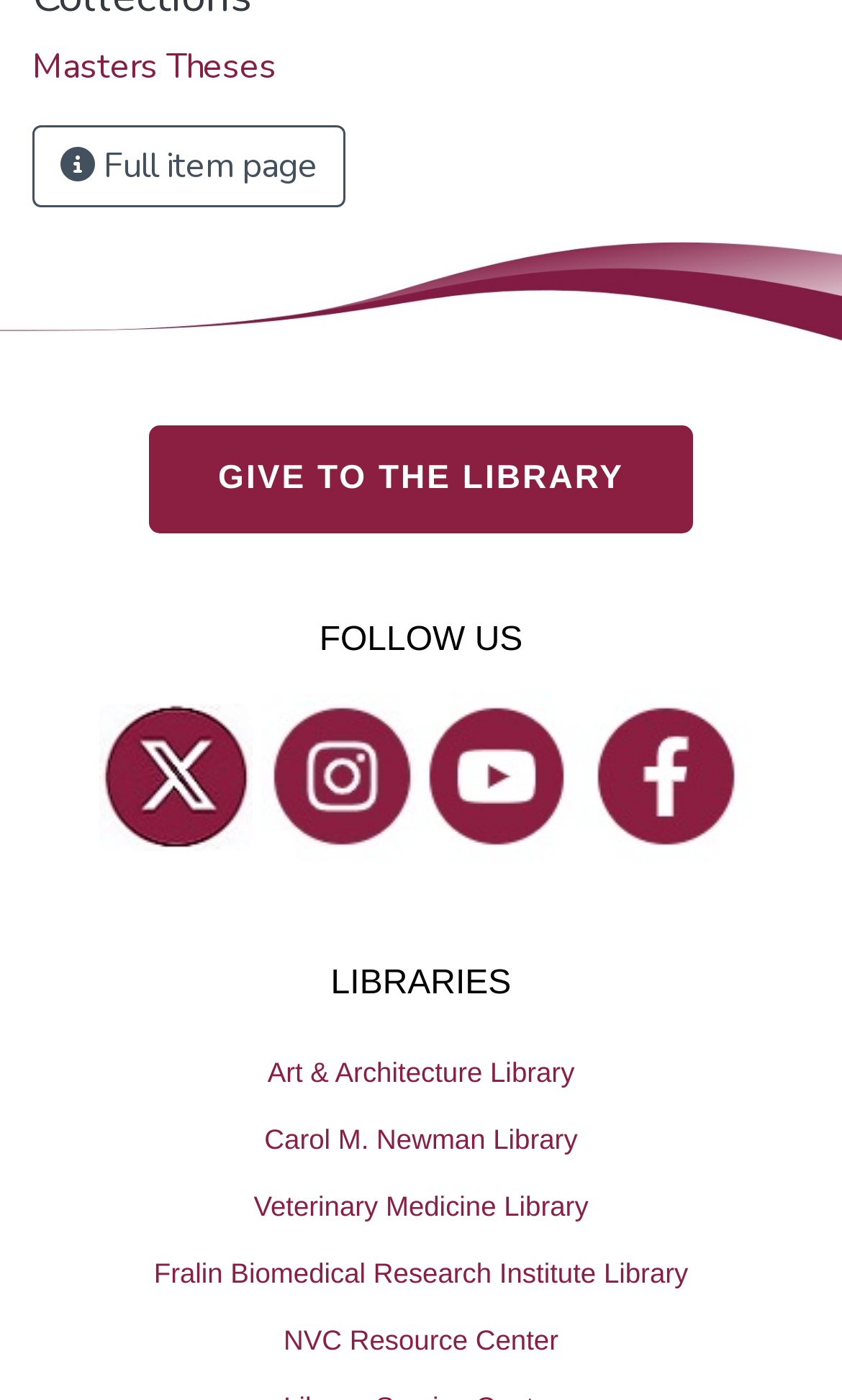Please provide the bounding box coordinates for the element that needs to be clicked to perform the instruction: "Visit Art & Architecture Library". The coordinates must consist of four float numbers between 0 and 1, formatted as [left, top, right, bottom].

[0.0, 0.741, 1.0, 0.789]